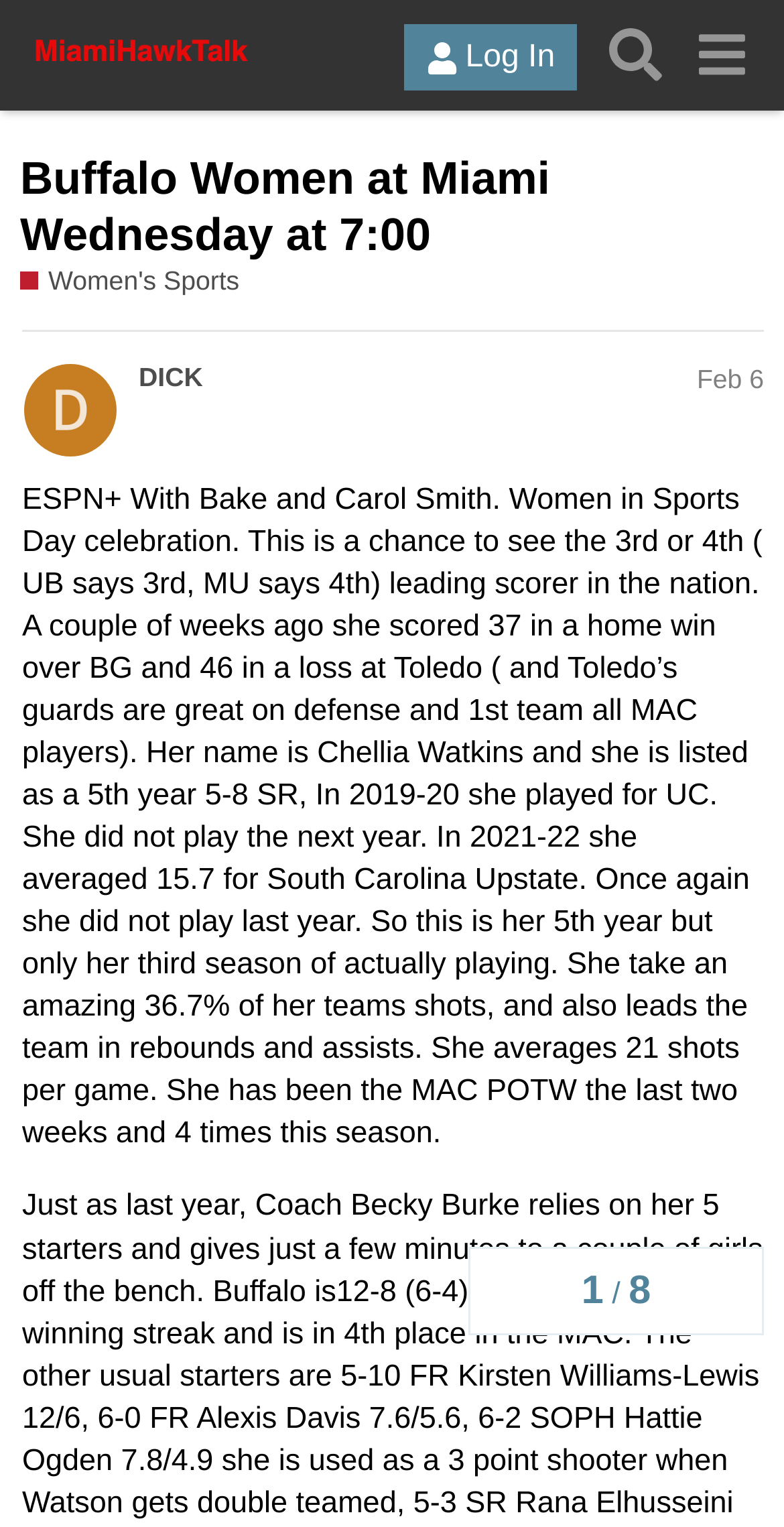Give a detailed account of the webpage's layout and content.

The webpage appears to be a sports-related article or blog post. At the top, there is a header section with a logo image and a link to "MiamiHawkTalk" on the left, and two buttons, "Log In" and "Search", on the right. Below the header, there is a main heading that reads "Buffalo Women at Miami Wednesday at 7:00" with a link to the same title. 

To the right of the main heading, there are two links, "Women's Sports" and another link with the same title as the main heading. The main content of the page is a long paragraph of text that discusses a female basketball player, Chellia Watkins, who is the 3rd or 4th leading scorer in the nation. The text provides details about her playing history, stats, and achievements.

At the bottom of the page, there is a navigation section with a topic progress indicator, showing 1 out of 8 topics. There is also a heading that reads "DICK Feb 6" with links to "DICK" and "Feb 6", and a generic text element with a timestamp "Feb 6, 2024 7:31 pm".